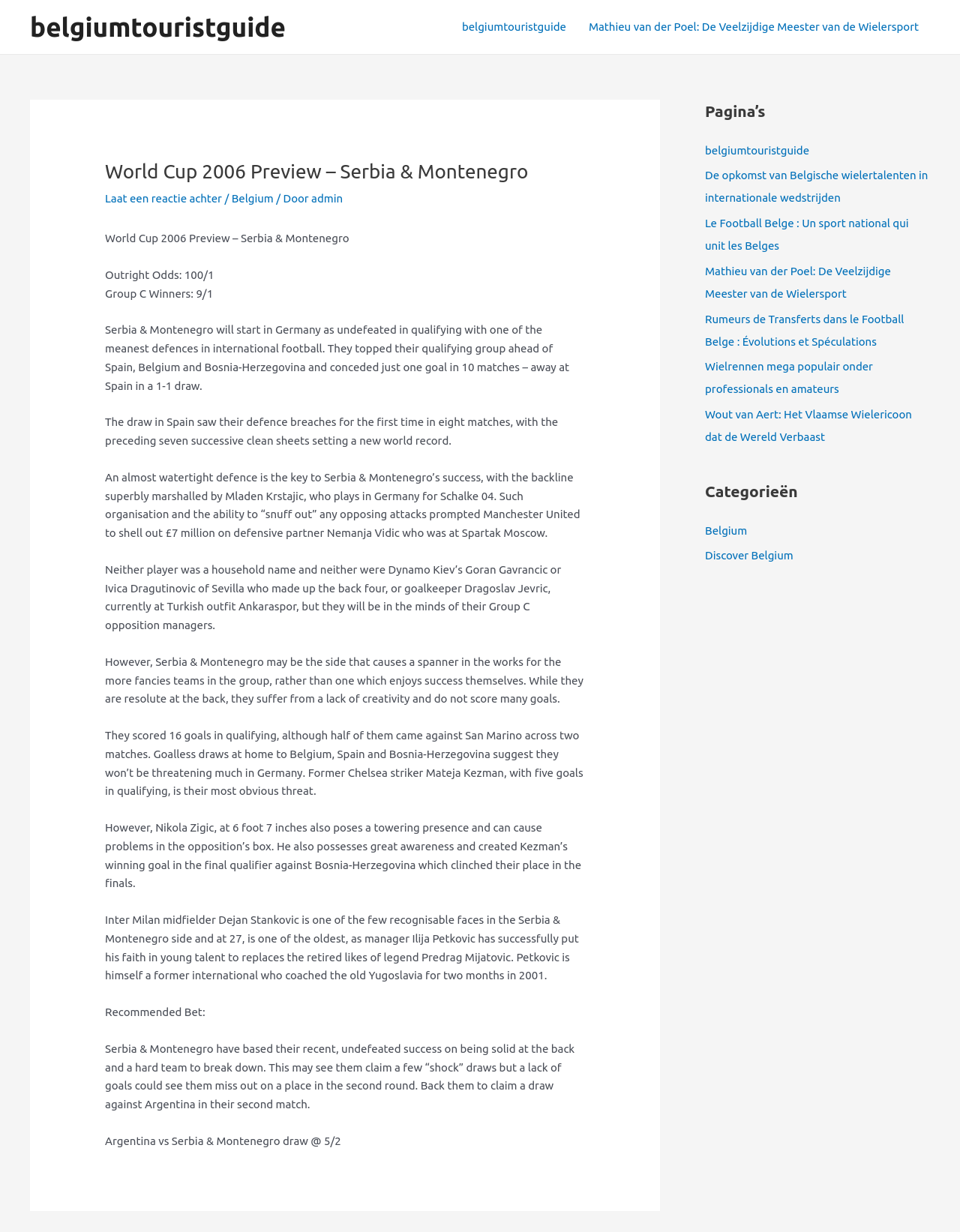Using the provided element description "Laat een reactie achter", determine the bounding box coordinates of the UI element.

[0.109, 0.156, 0.231, 0.166]